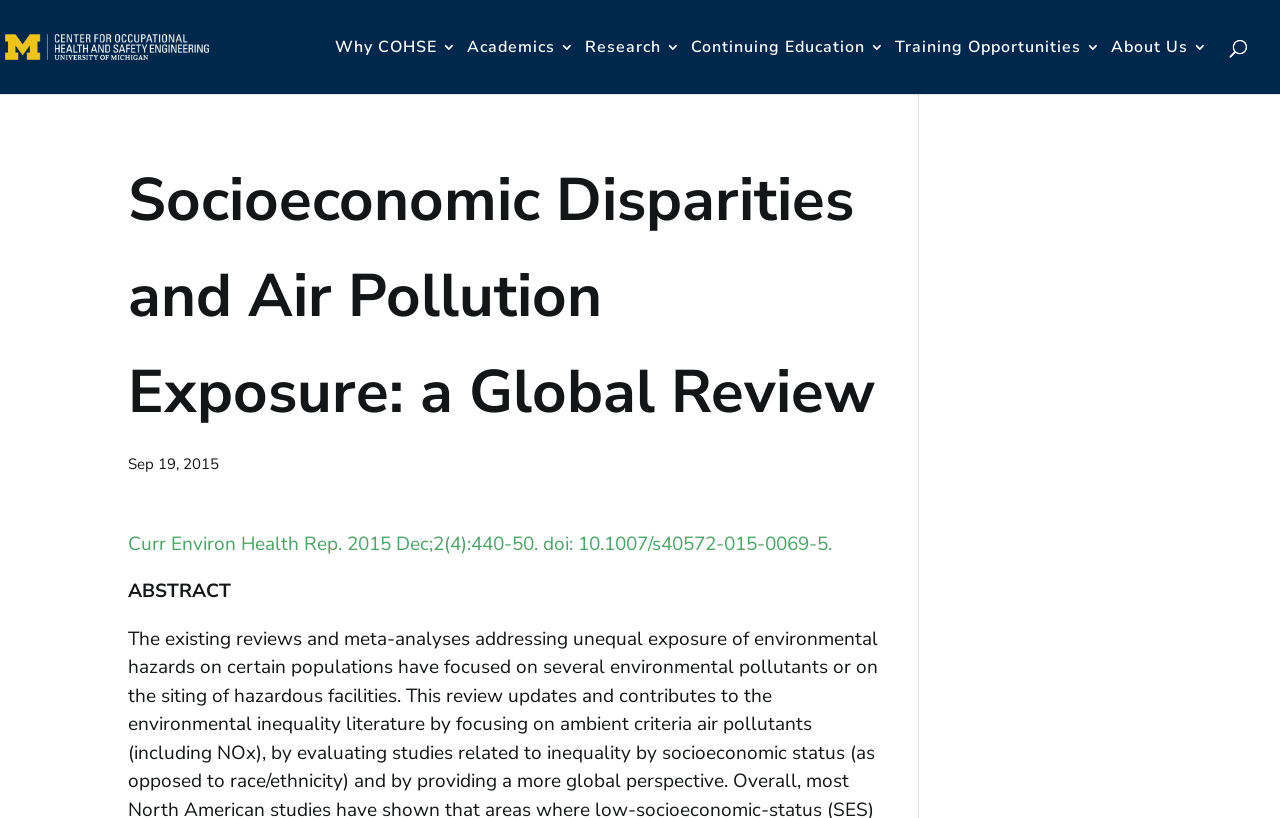What is the name of the organization?
Utilize the image to construct a detailed and well-explained answer.

The name of the organization can be found in the top-left corner of the webpage, where the logo and text 'U-M COHSE' are located.